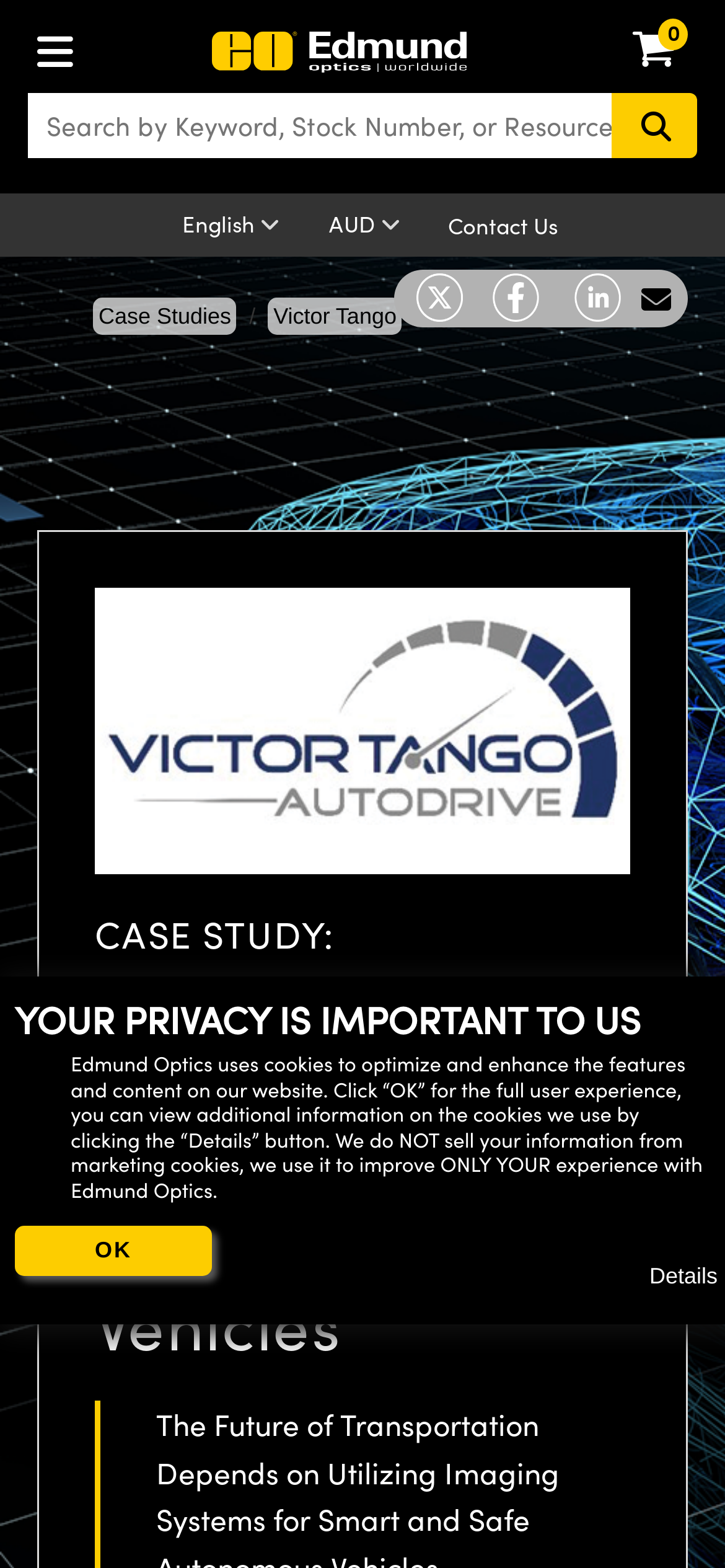What is the language of the website?
Kindly answer the question with as much detail as you can.

The language of the website is English, which can be found in the dropdown menu 'Choose your Language' at the top right corner of the webpage, with the text 'English' selected.